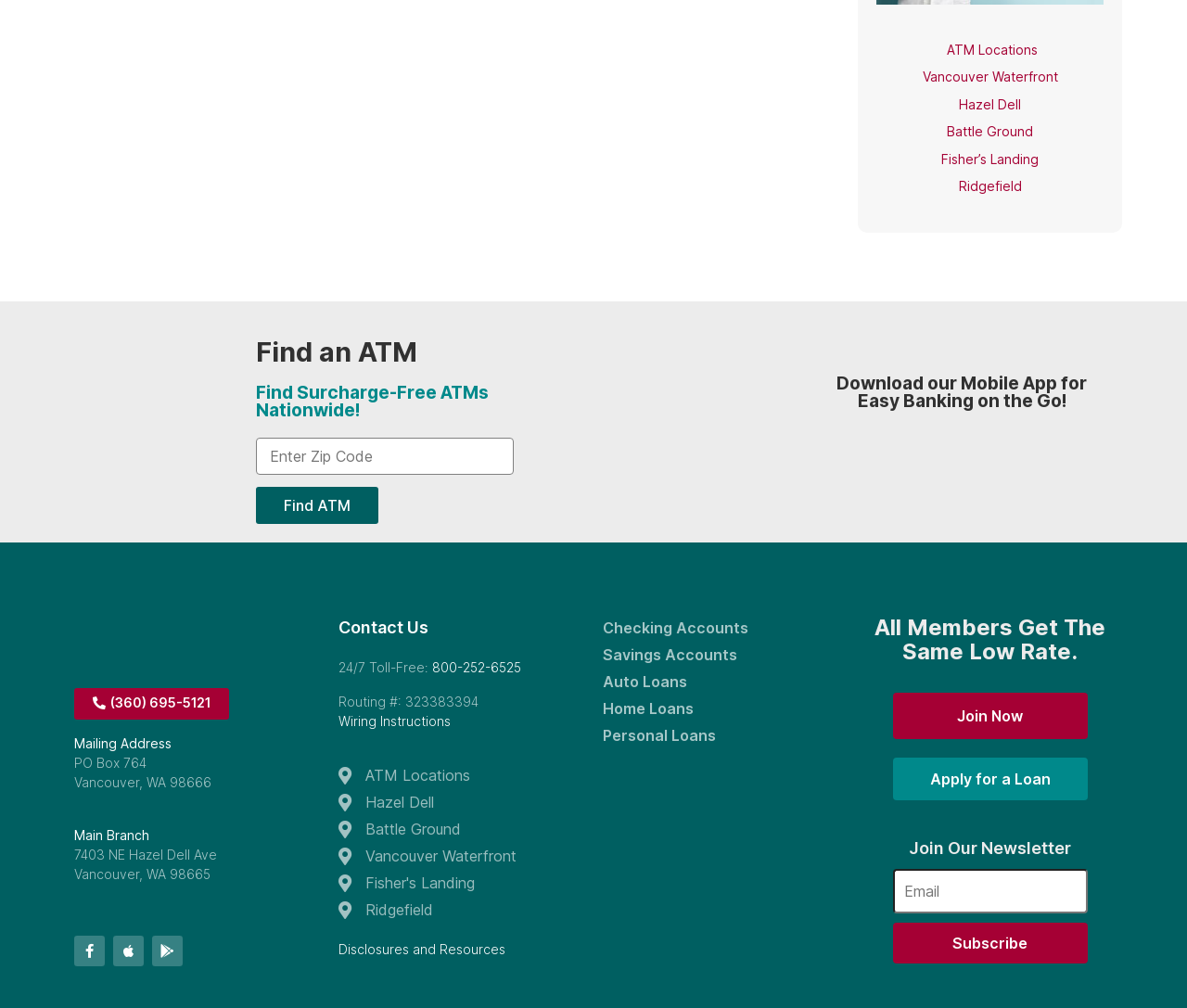Identify the bounding box coordinates of the clickable section necessary to follow the following instruction: "Subscribe to the newsletter". The coordinates should be presented as four float numbers from 0 to 1, i.e., [left, top, right, bottom].

[0.752, 0.916, 0.916, 0.956]